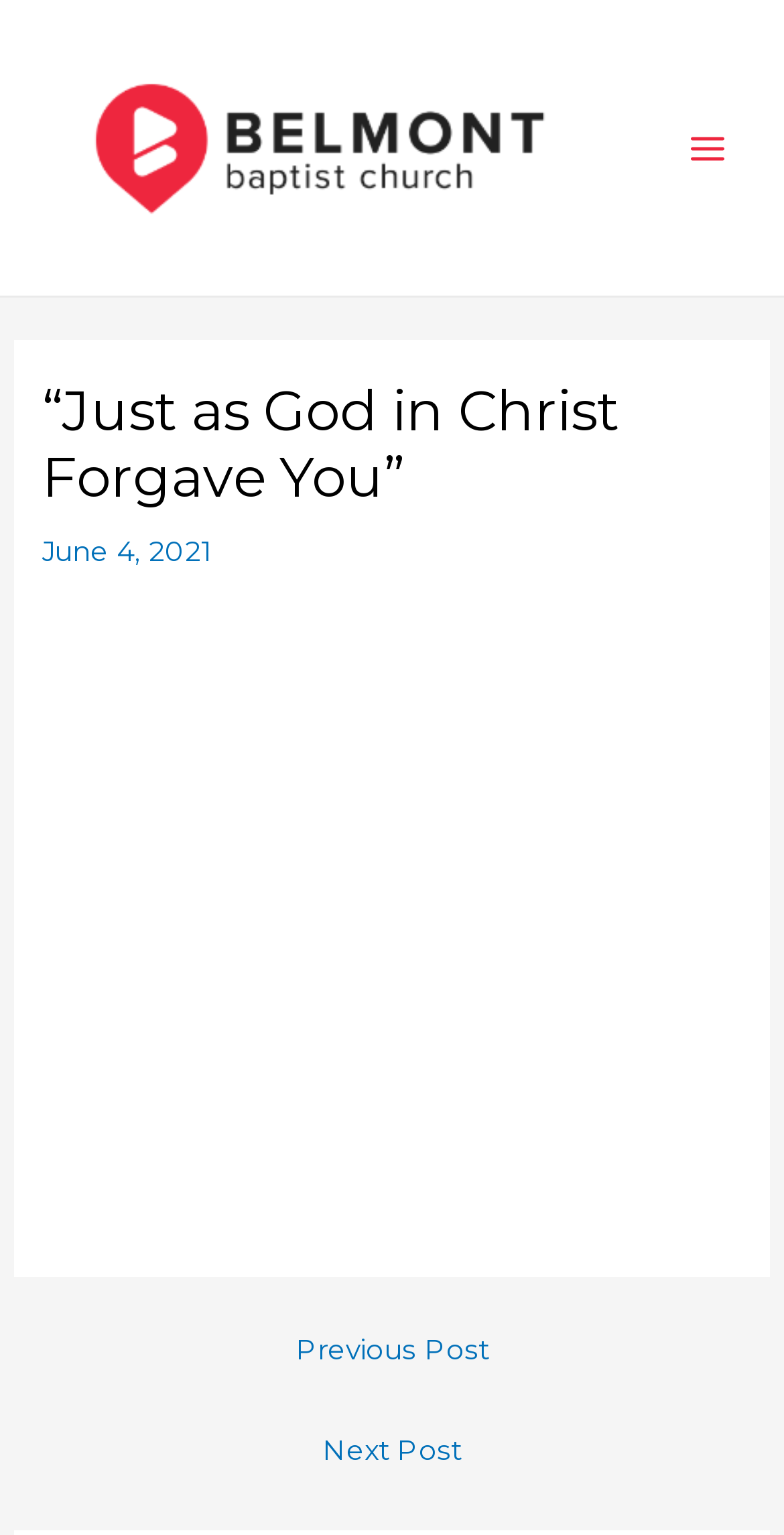Please respond to the question with a concise word or phrase:
Is the main menu expanded?

No